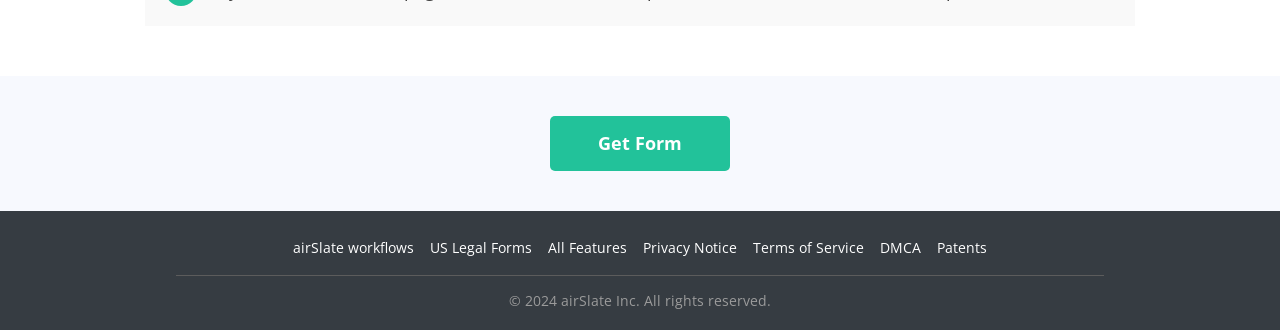Given the element description "DMCA", identify the bounding box of the corresponding UI element.

[0.688, 0.721, 0.72, 0.779]